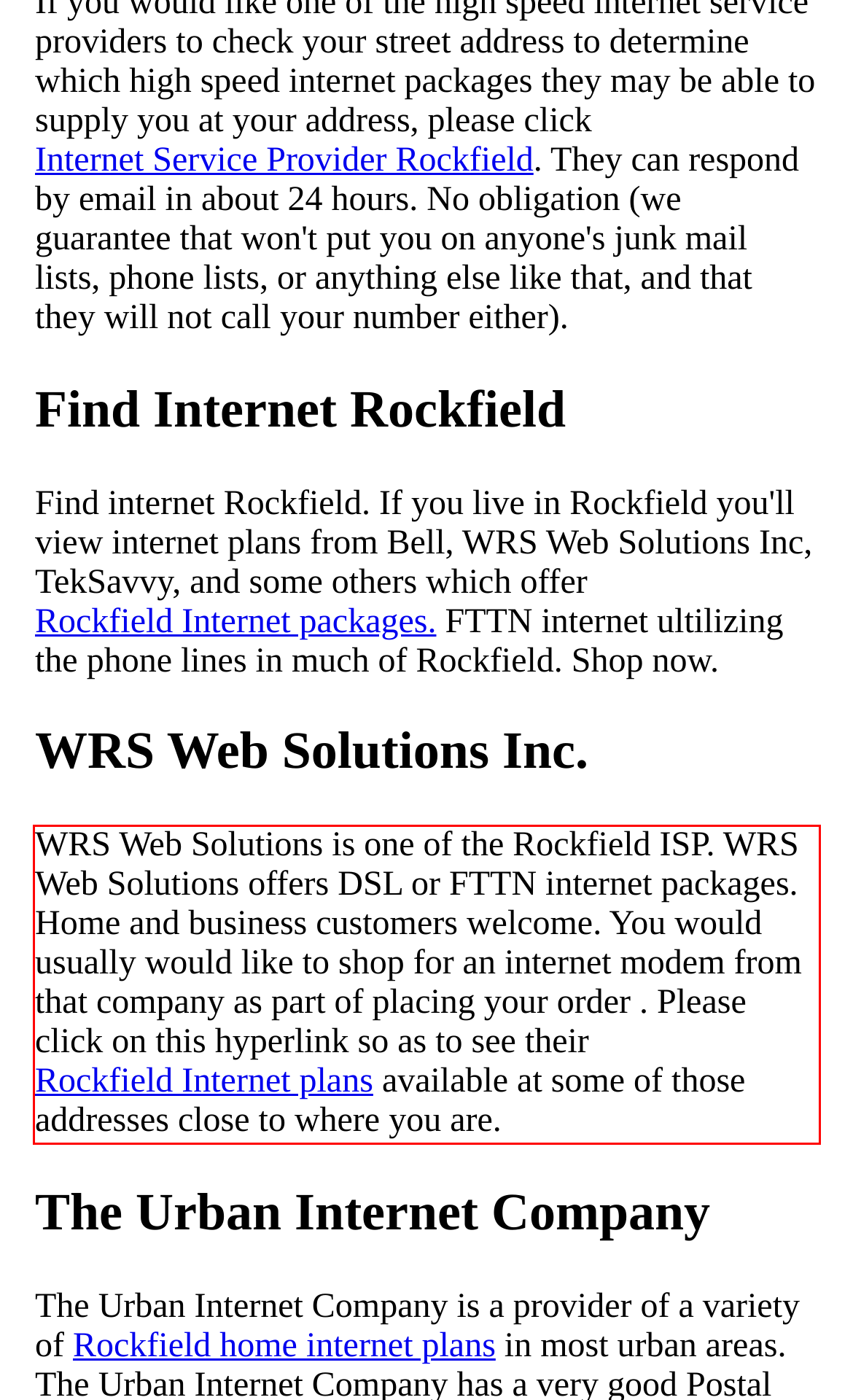You have a screenshot of a webpage with a red bounding box. Use OCR to generate the text contained within this red rectangle.

WRS Web Solutions is one of the Rockfield ISP. WRS Web Solutions offers DSL or FTTN internet packages. Home and business customers welcome. You would usually would like to shop for an internet modem from that company as part of placing your order . Please click on this hyperlink so as to see their Rockfield Internet plans available at some of those addresses close to where you are.